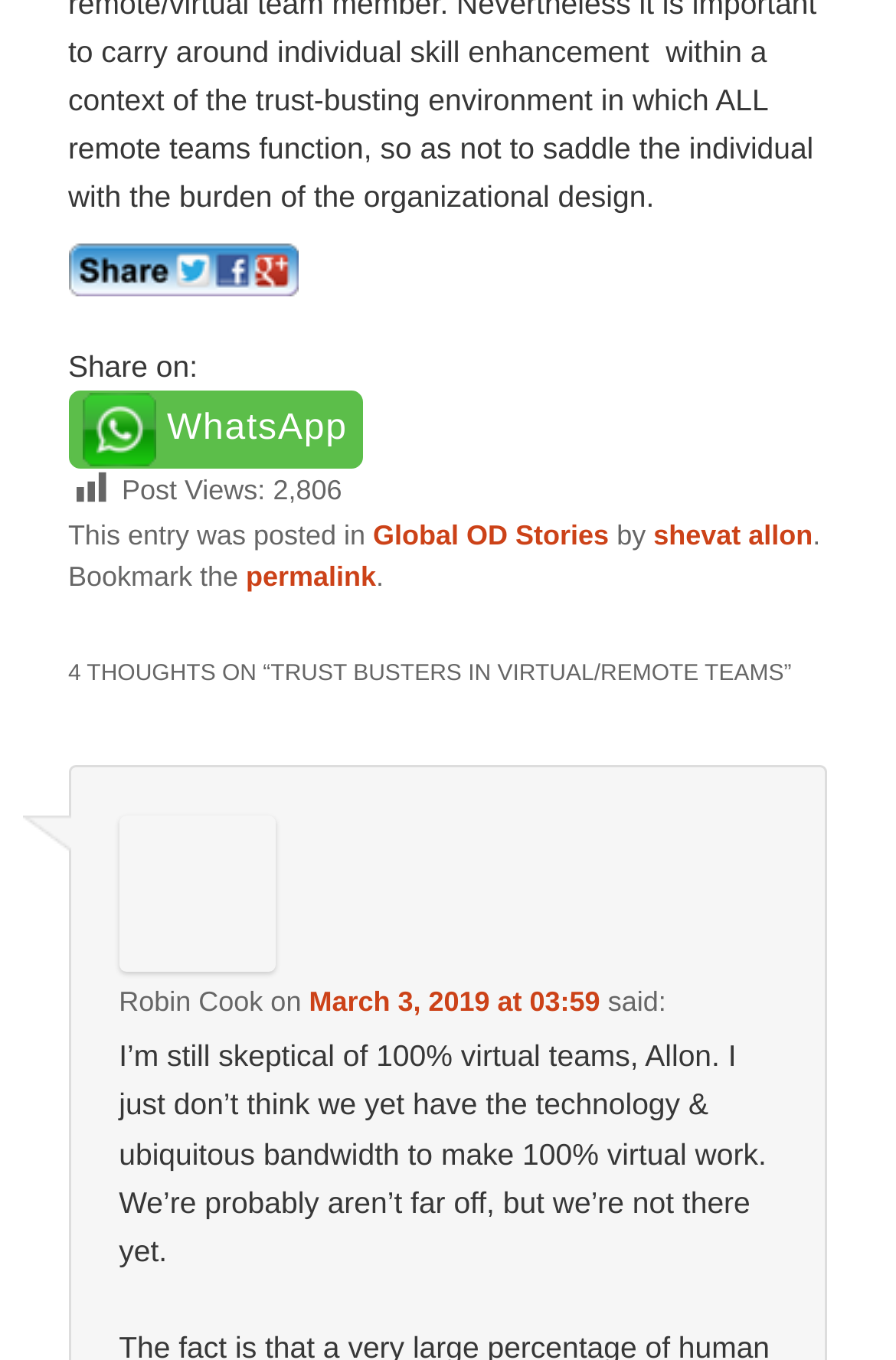Locate the bounding box of the UI element defined by this description: "March 3, 2019 at 03:59". The coordinates should be given as four float numbers between 0 and 1, formatted as [left, top, right, bottom].

[0.345, 0.725, 0.67, 0.748]